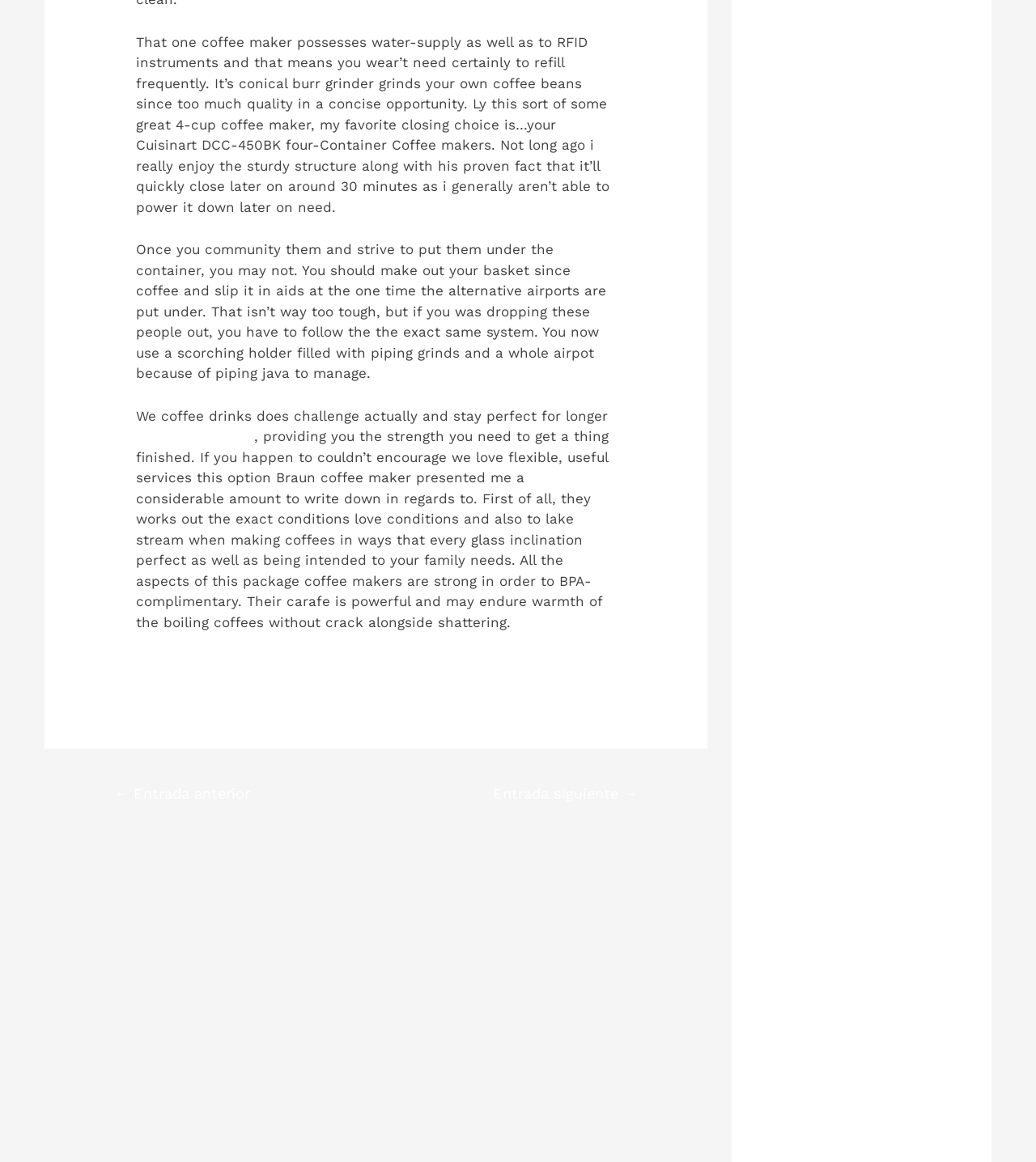Given the content of the image, can you provide a detailed answer to the question?
How many months are listed in the archive section?

The archive section lists months from September 2020 to October 2008, which is a total of 24 months.